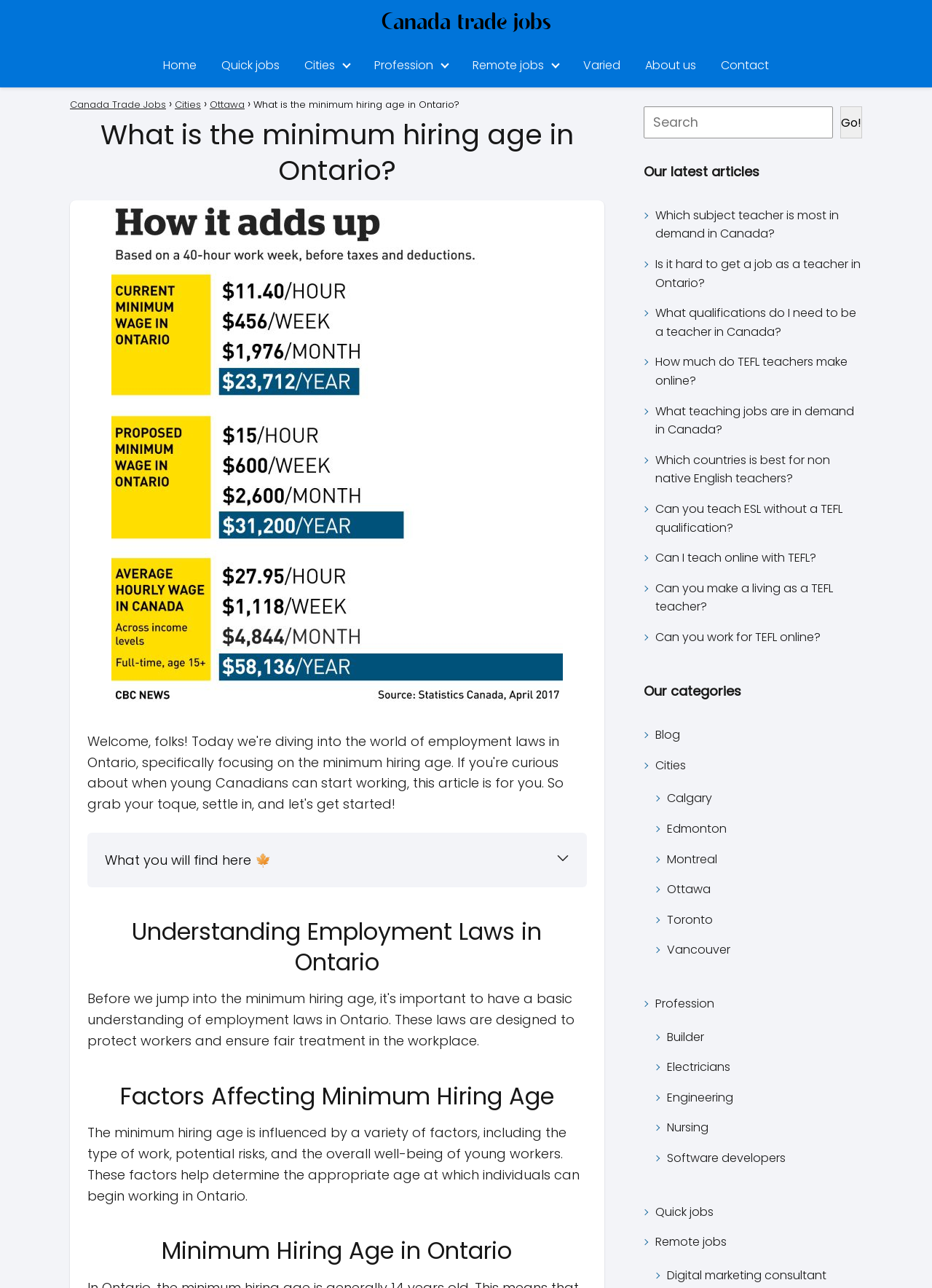Please give a short response to the question using one word or a phrase:
How many links are listed under 'Cities'?

6